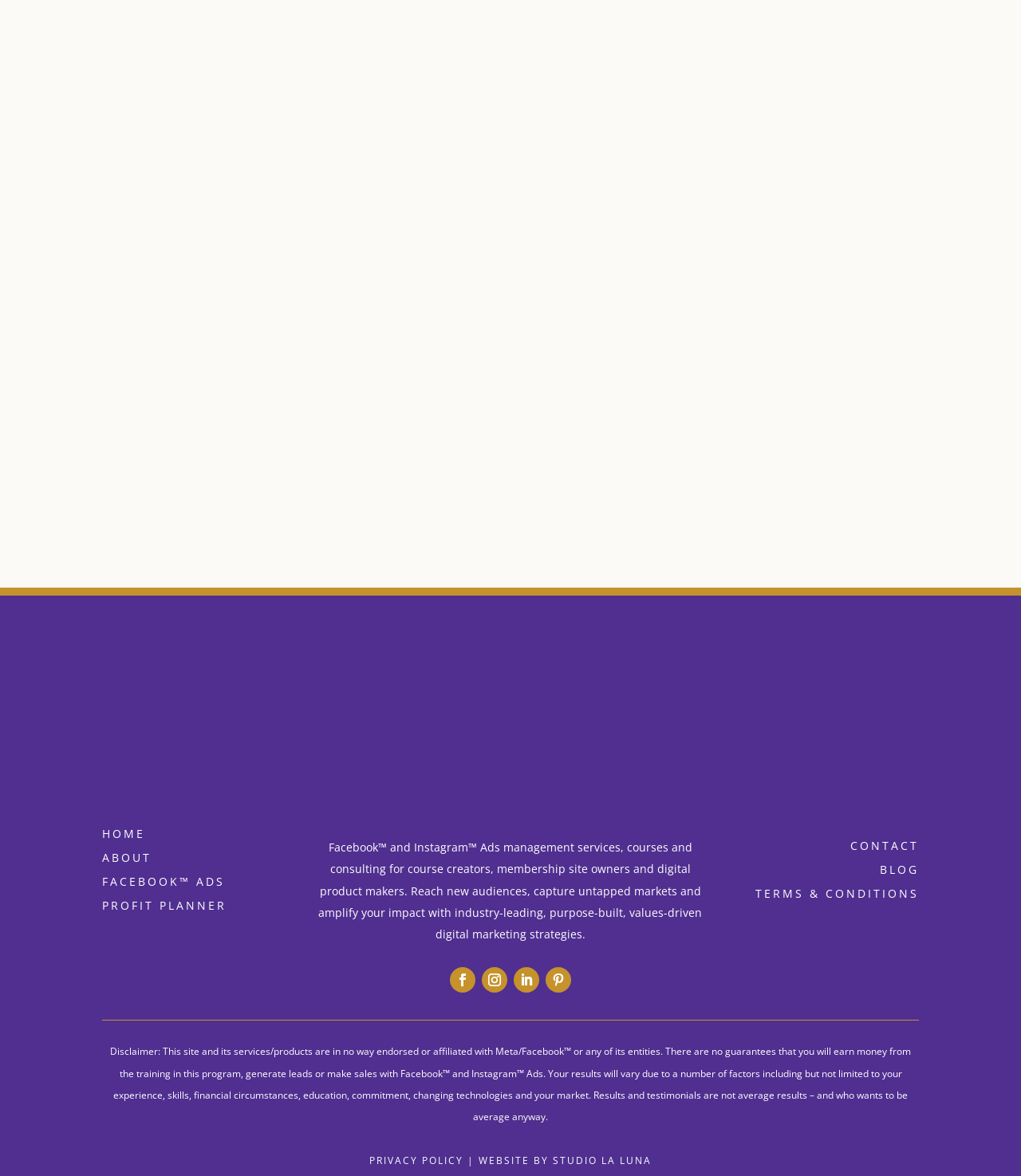Locate the bounding box coordinates of the element that should be clicked to fulfill the instruction: "Learn more about 'Thinking of hiring an ad manager? Here are the 5 questions they should be asking YOU'".

[0.454, 0.38, 0.546, 0.398]